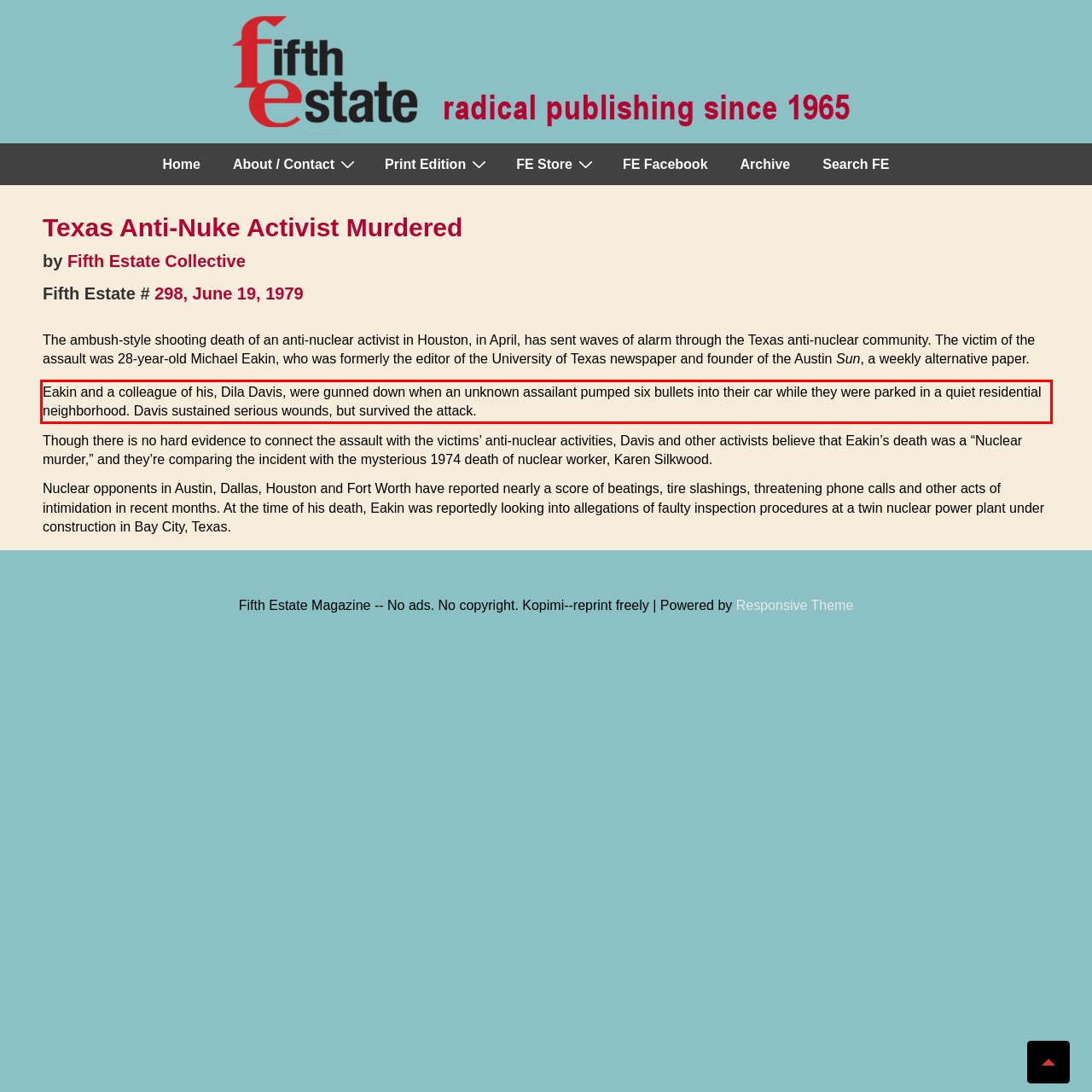Please identify and extract the text from the UI element that is surrounded by a red bounding box in the provided webpage screenshot.

Eakin and a colleague of his, Dila Davis, were gunned down when an unknown assailant pumped six bullets into their car while they were parked in a quiet residential neighborhood. Davis sustained serious wounds, but survived the attack.